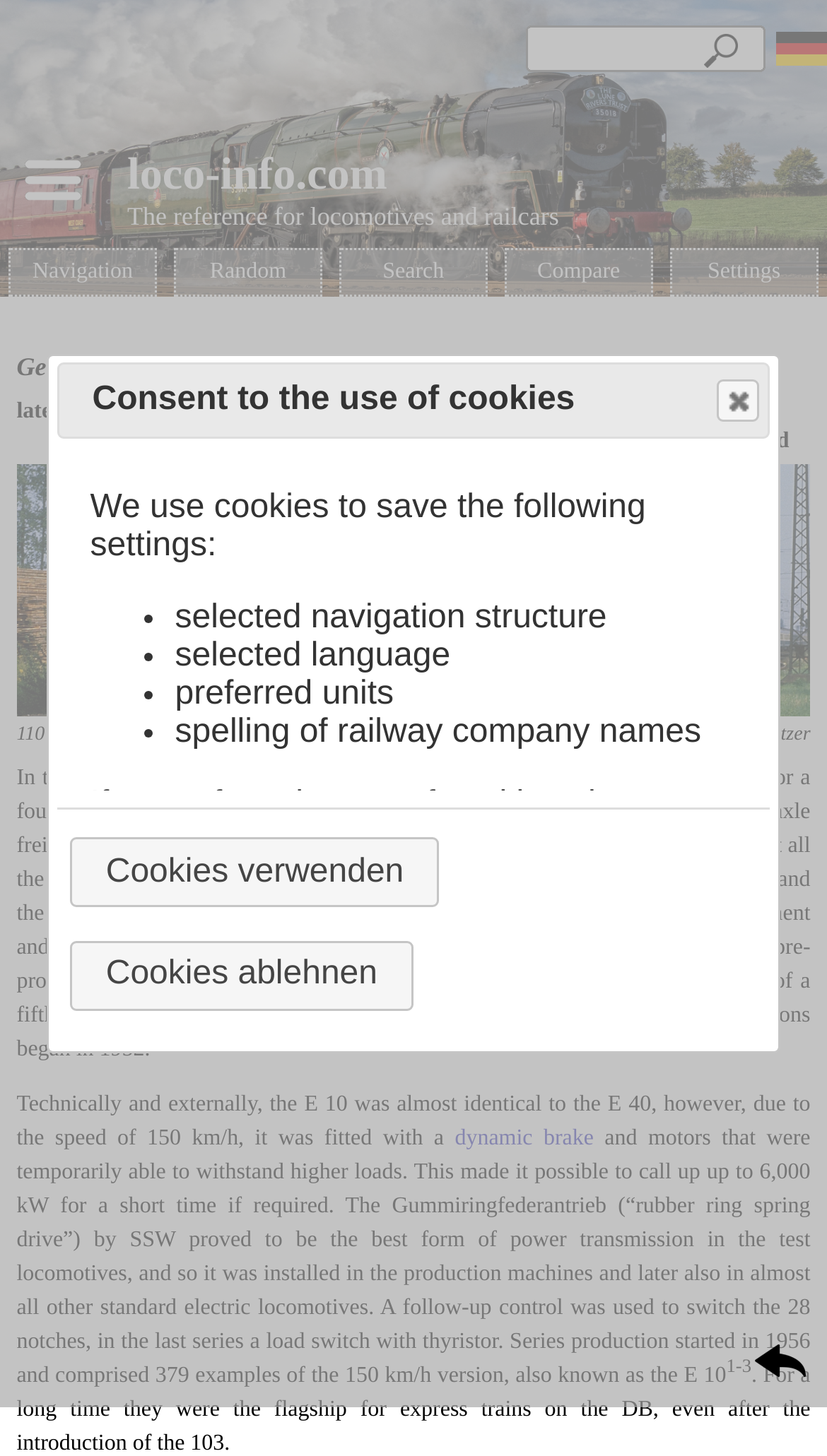Give a one-word or one-phrase response to the question:
What is the name of the photographer of the image?

Werner & Hansjörg Brutzer